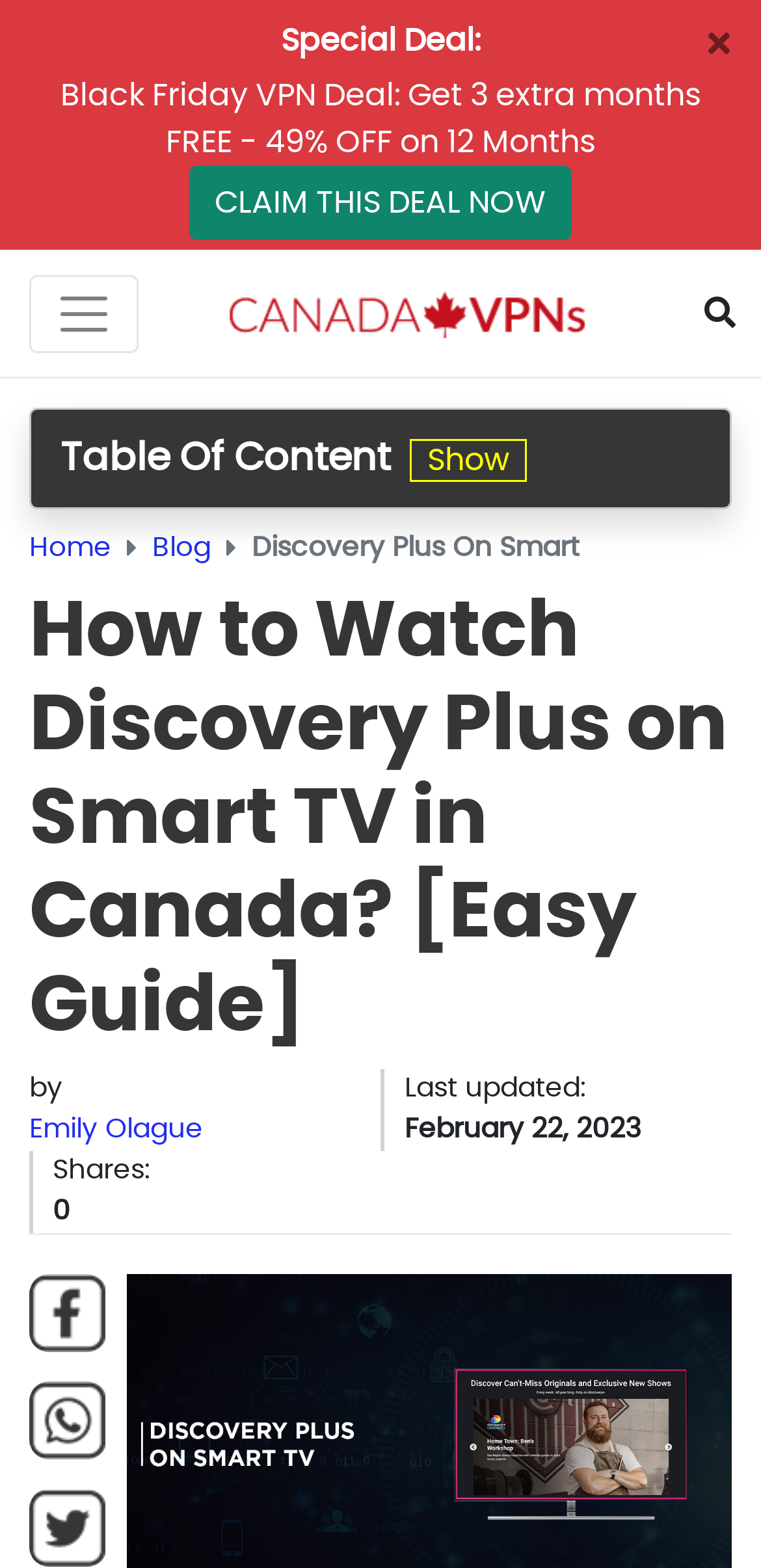Identify the bounding box coordinates of the clickable region required to complete the instruction: "Toggle navigation". The coordinates should be given as four float numbers within the range of 0 and 1, i.e., [left, top, right, bottom].

[0.038, 0.175, 0.182, 0.225]